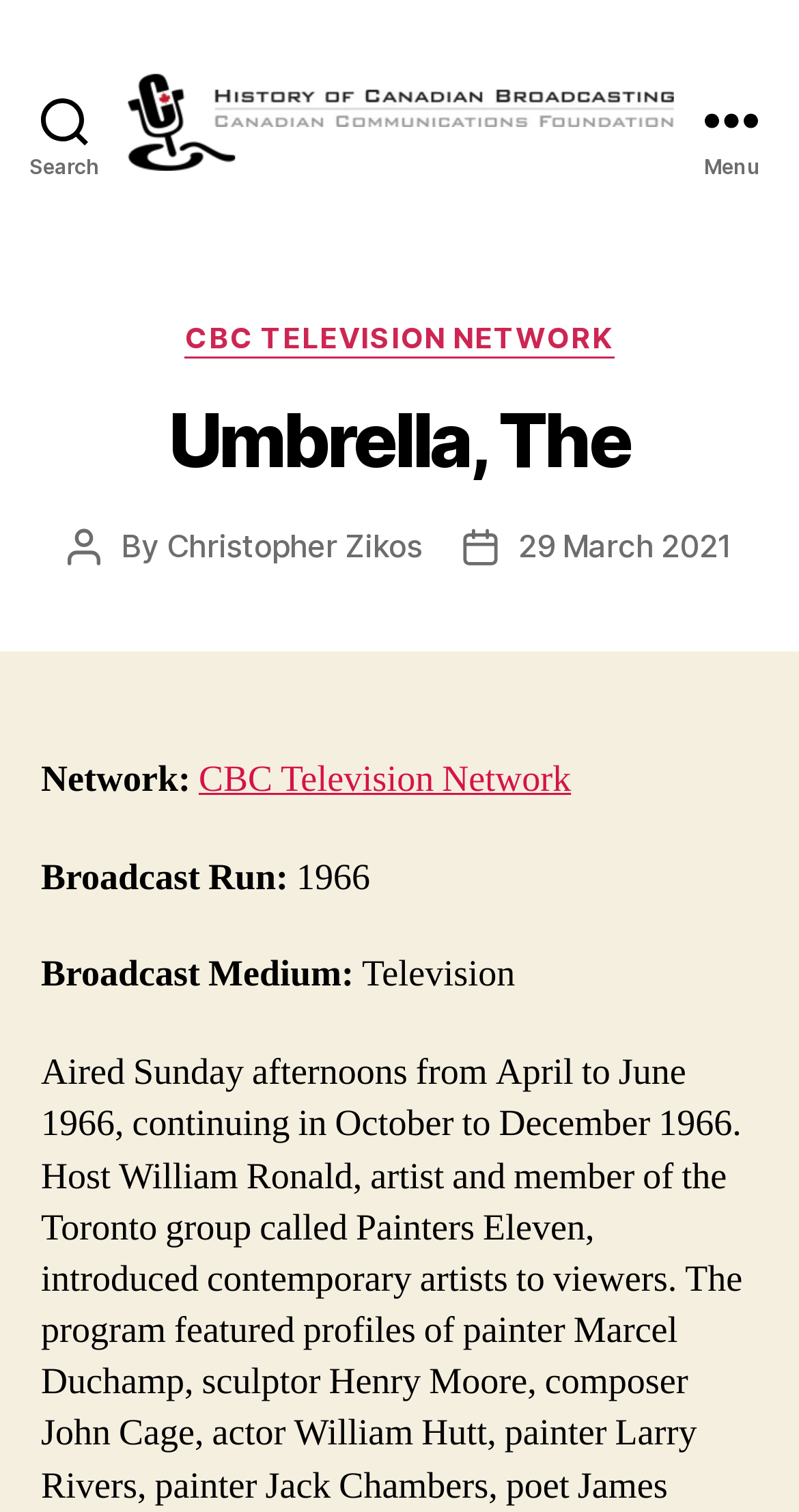Please respond to the question with a concise word or phrase:
Who is the post author?

Christopher Zikos